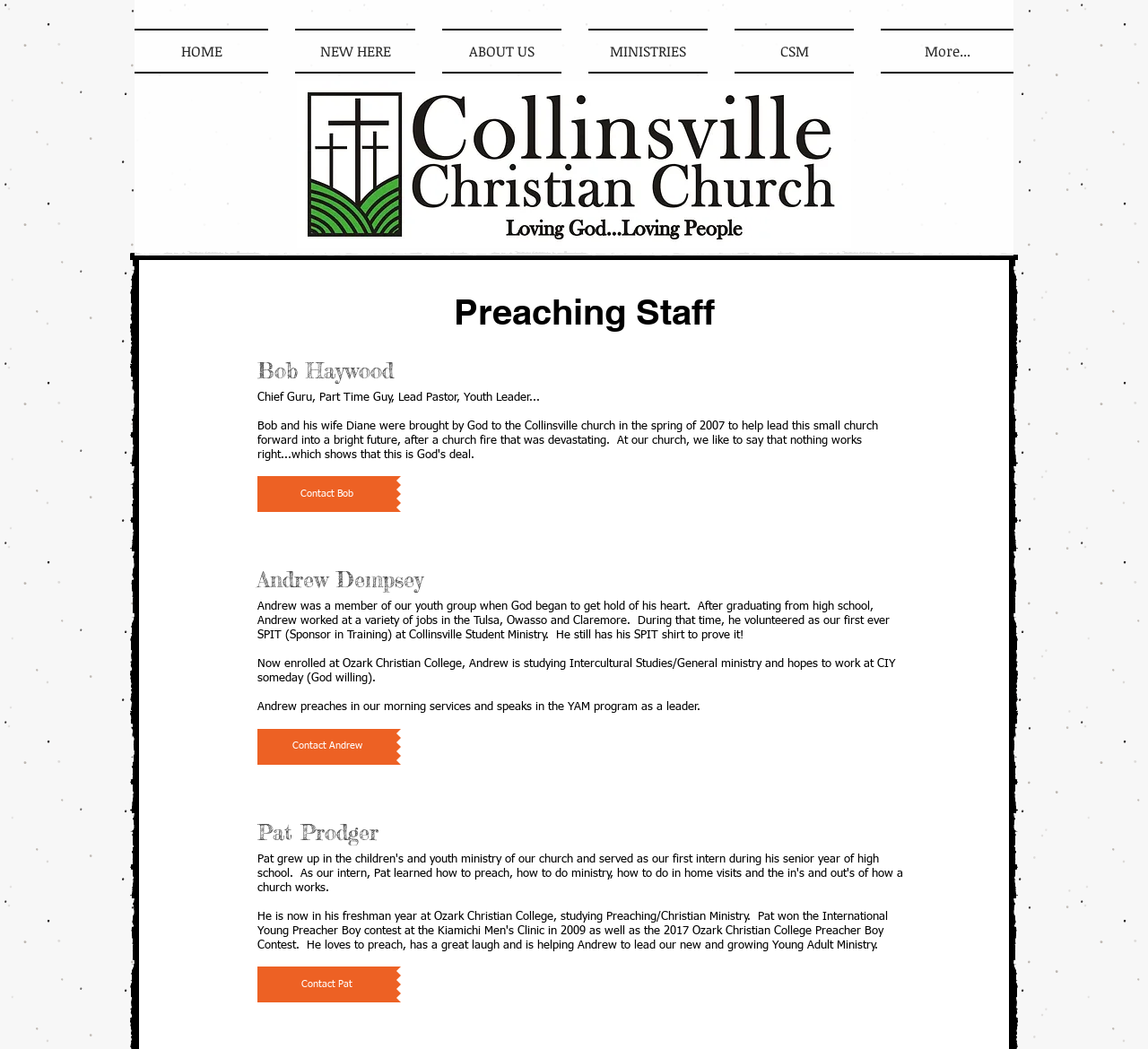Determine the bounding box coordinates for the element that should be clicked to follow this instruction: "Contact Pat". The coordinates should be given as four float numbers between 0 and 1, in the format [left, top, right, bottom].

[0.224, 0.921, 0.349, 0.956]